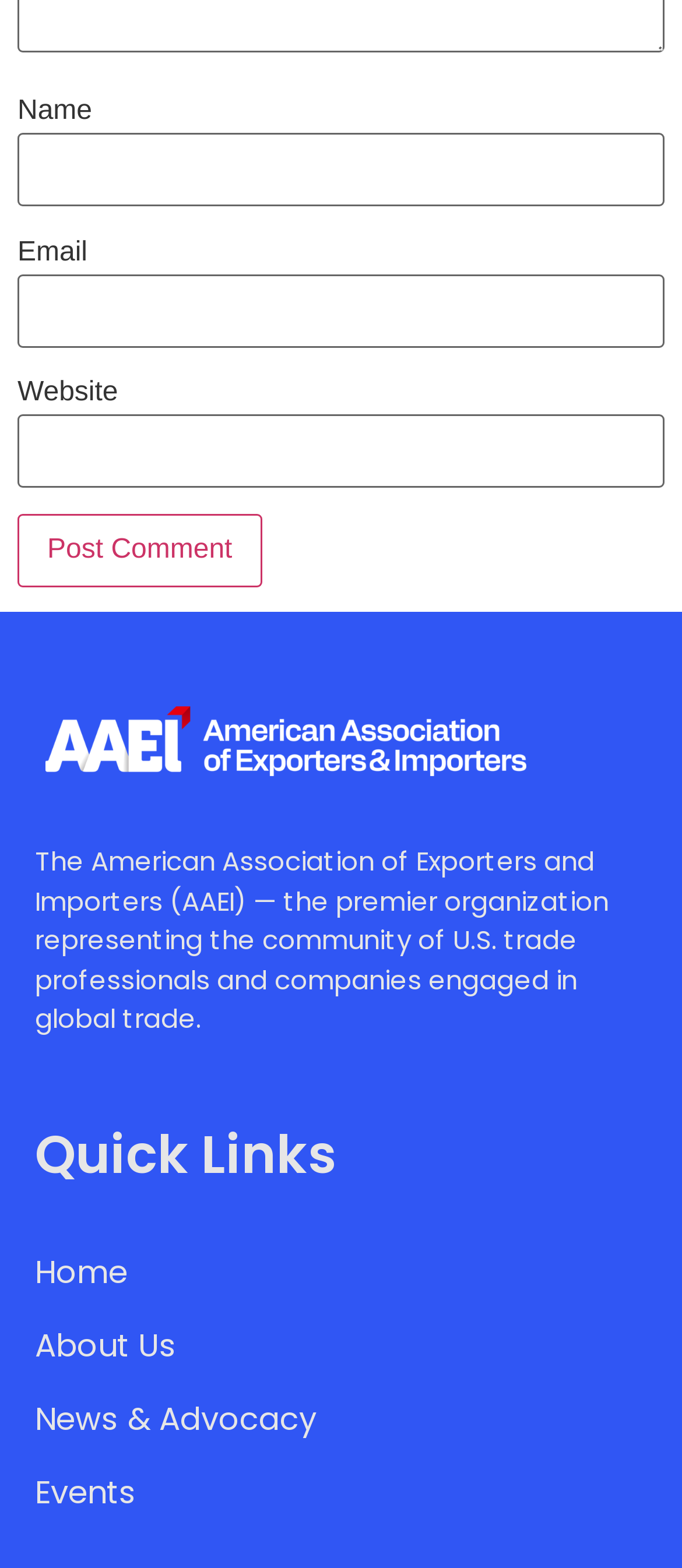Identify the bounding box coordinates of the section to be clicked to complete the task described by the following instruction: "Post a comment". The coordinates should be four float numbers between 0 and 1, formatted as [left, top, right, bottom].

[0.026, 0.327, 0.384, 0.374]